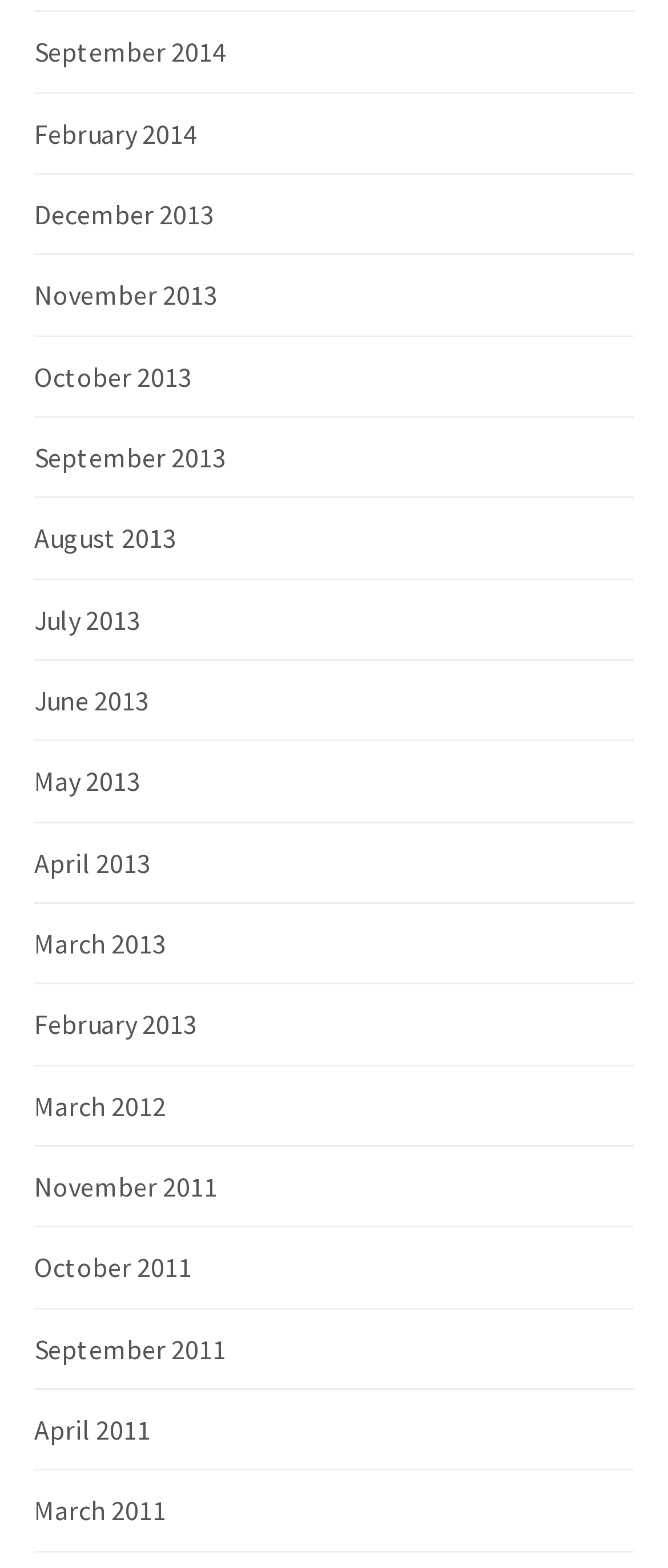Please answer the following question using a single word or phrase: 
How many months are listed in 2013?

6